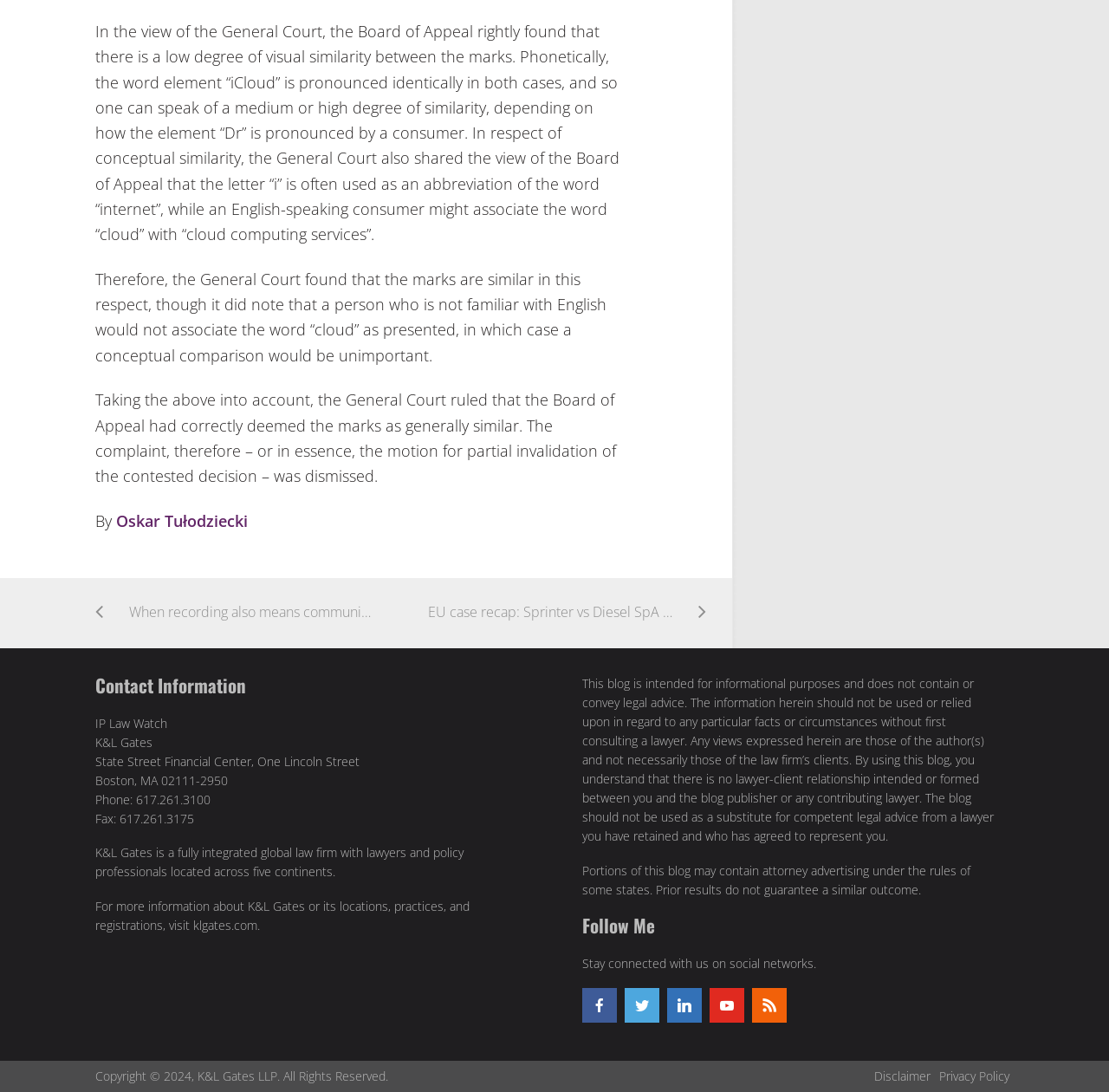What social media platforms can you follow the law firm on?
Using the image as a reference, give an elaborate response to the question.

The social media platforms that the law firm can be followed on are listed in the 'Follow Me' section, which includes Facebook, Twitter, LinkedIn, YouTube, and RSS.